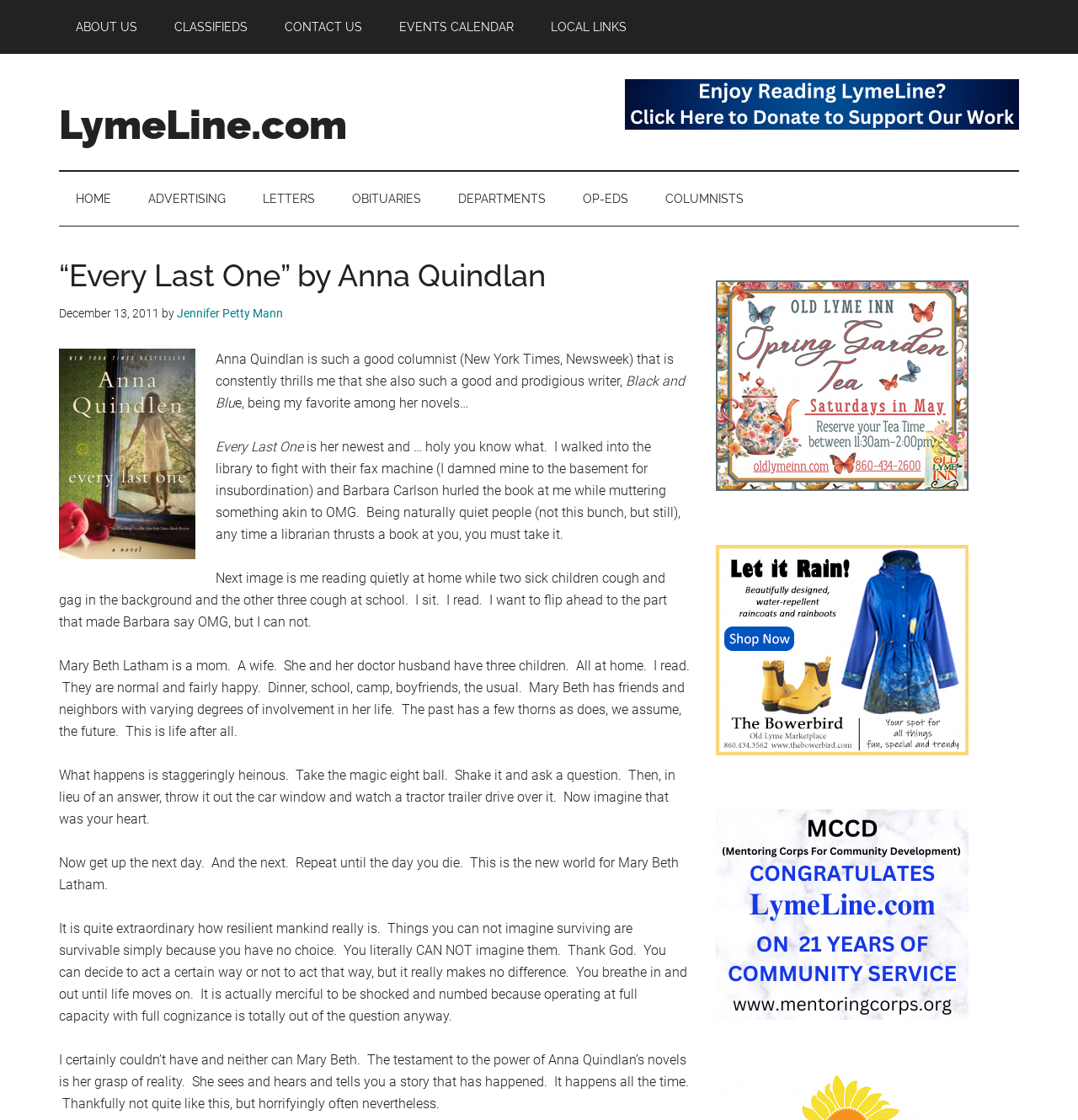Bounding box coordinates are specified in the format (top-left x, top-left y, bottom-right x, bottom-right y). All values are floating point numbers bounded between 0 and 1. Please provide the bounding box coordinate of the region this sentence describes: Home

[0.055, 0.153, 0.119, 0.202]